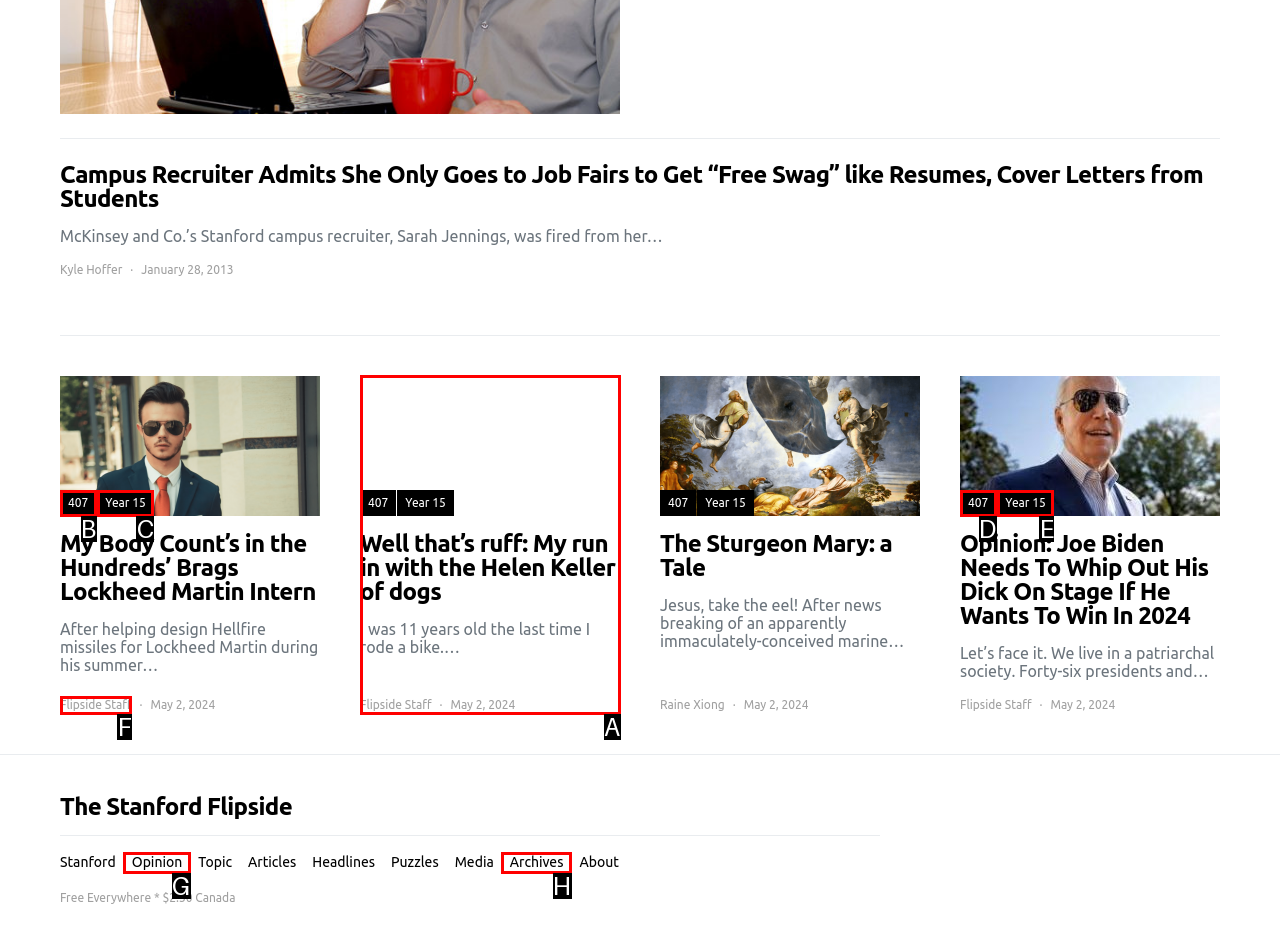Based on the description: parent_node: 407, select the HTML element that fits best. Provide the letter of the matching option.

A